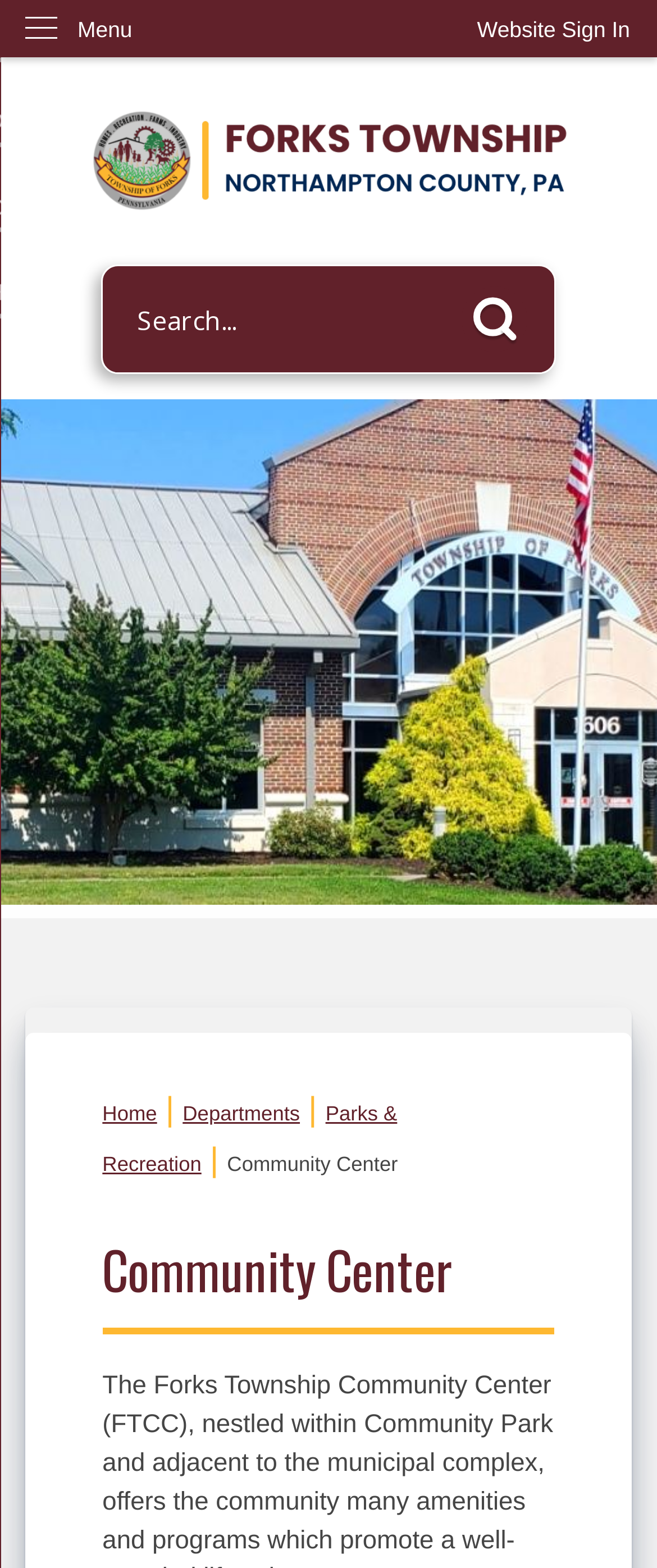Create a detailed description of the webpage's content and layout.

The webpage is about the Forks Township Community Center (FTCC), which offers various amenities and programs to promote a well-rounded lifestyle. 

At the top left corner, there is a "Skip to Main Content" link. Next to it, on the top right corner, is a "Website Sign In" button. Below the sign-in button, there is a vertical menu with a "Menu" label. 

The main content area is divided into two sections. On the left side, there are several links, including "Homepage", "Home", "Departments", and "Parks & Recreation". The "Homepage" link has an accompanying image. 

On the right side, there is a search region with a search textbox and a "Search" button, which also has an accompanying image. Above the search region, there is a "Community Center" heading. 

There is a "Community Center" static text below the links, which seems to be a title or a label.